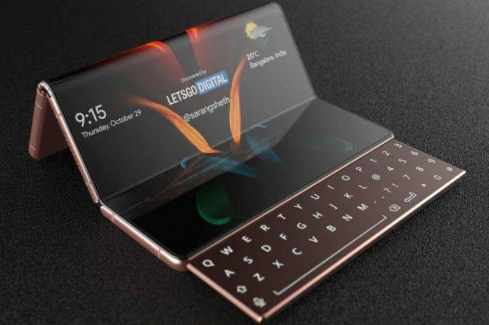Please respond to the question with a concise word or phrase:
What is the temperature in Bangalore, India?

27°C